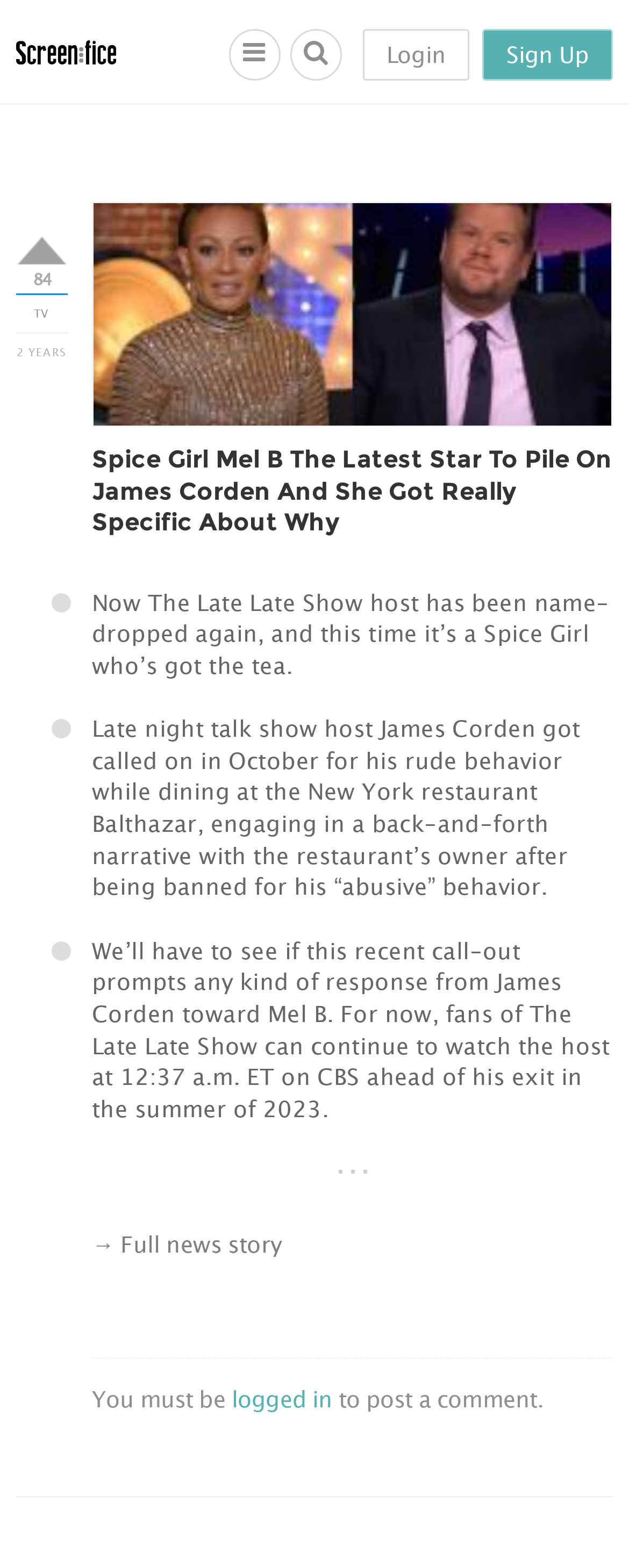Locate the headline of the webpage and generate its content.

Spice Girl Mel B The Latest Star To Pile On James Corden And She Got Really Specific About Why